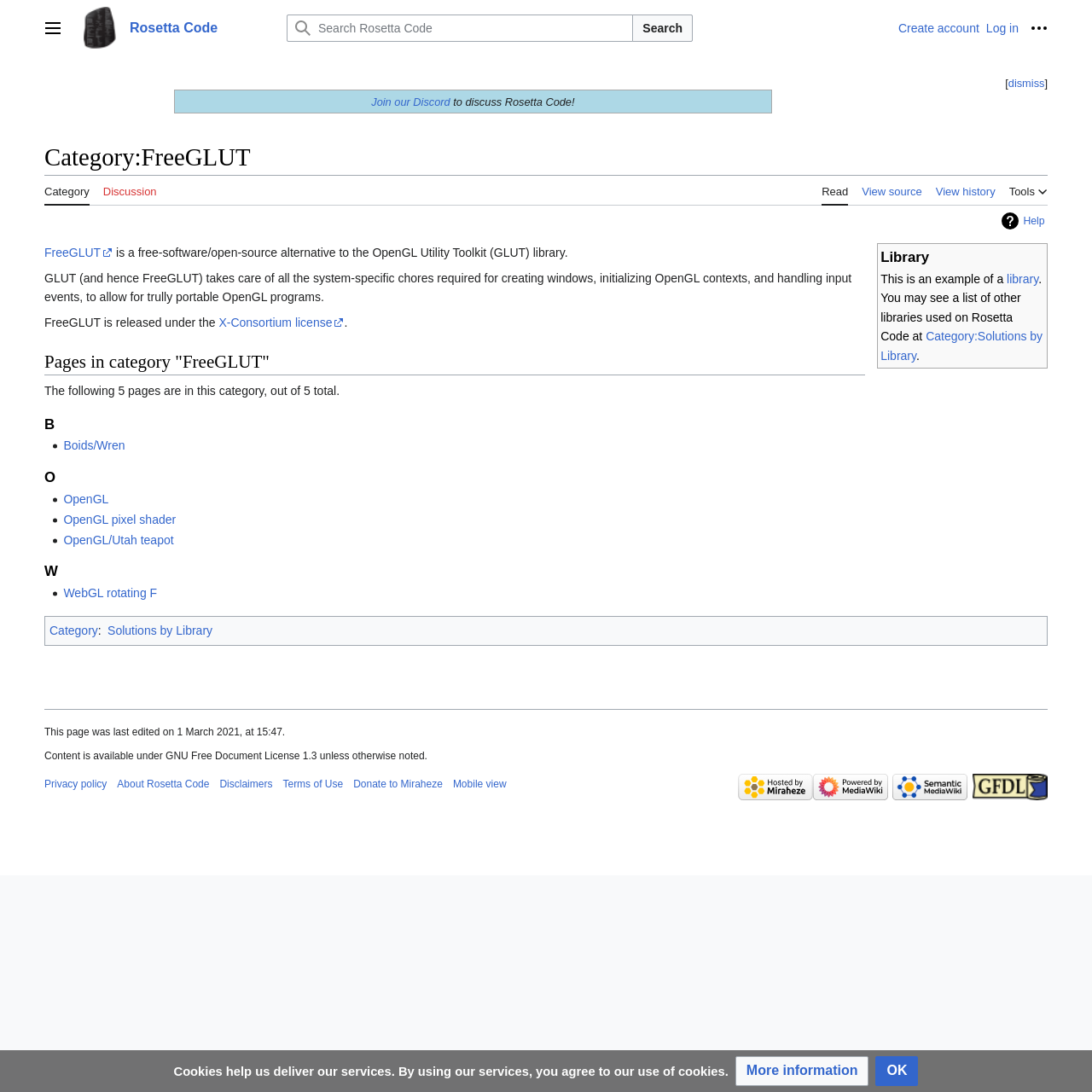Identify the bounding box coordinates of the clickable region required to complete the instruction: "Search Rosetta Code". The coordinates should be given as four float numbers within the range of 0 and 1, i.e., [left, top, right, bottom].

[0.262, 0.013, 0.58, 0.038]